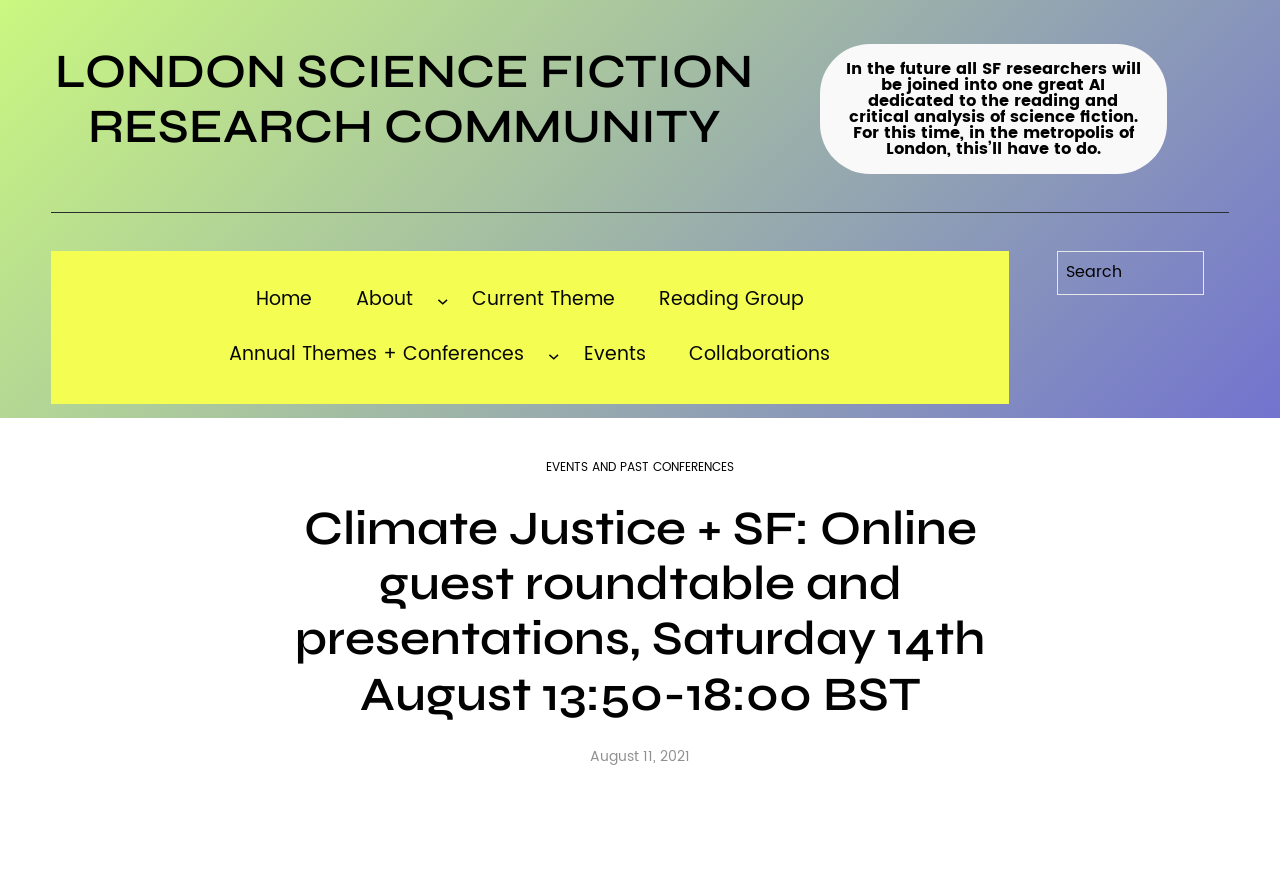What is the purpose of the search box?
Please provide a single word or phrase based on the screenshot.

To search the website